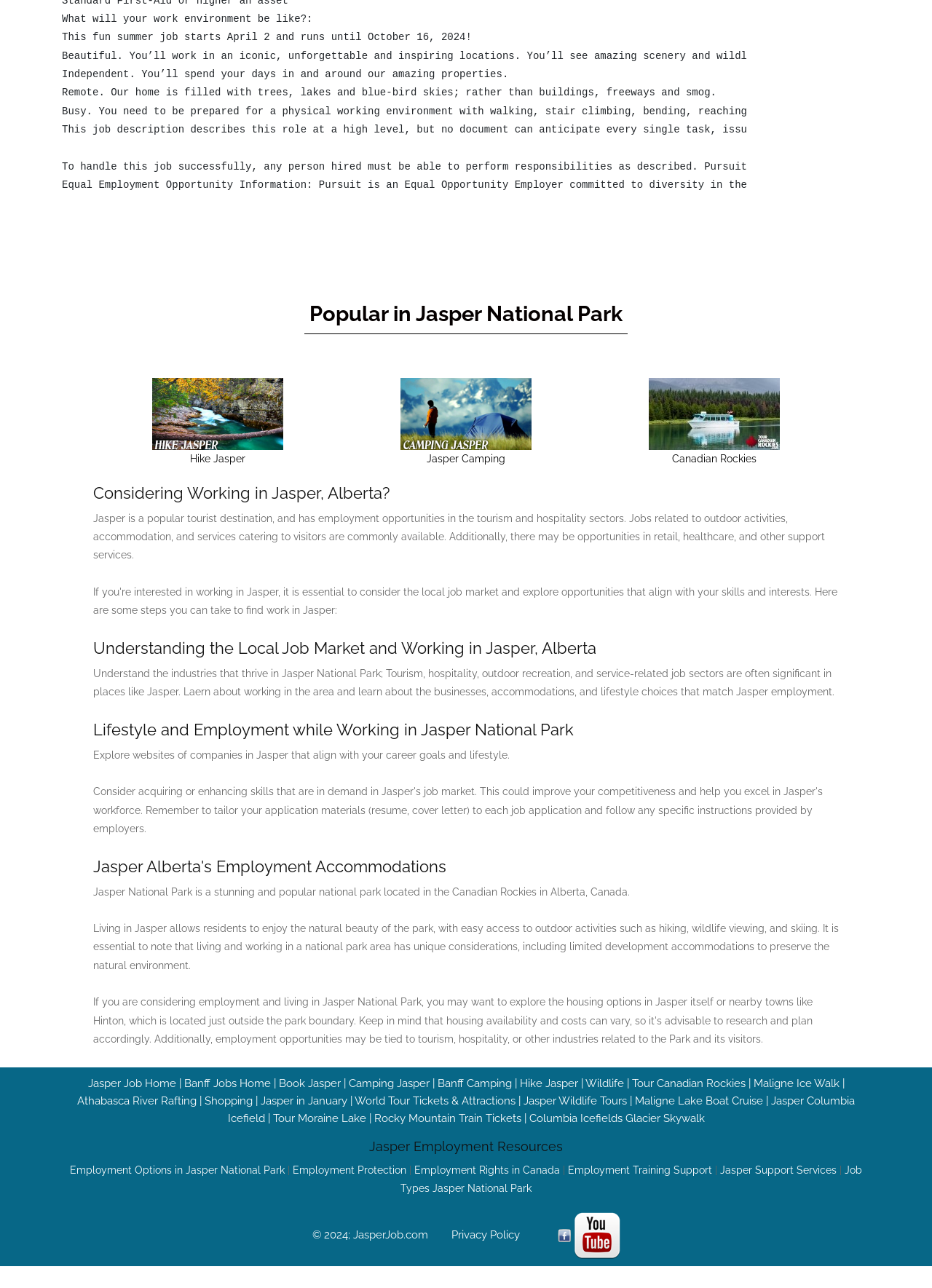Using the provided description: "Banff Jobs Home", find the bounding box coordinates of the corresponding UI element. The output should be four float numbers between 0 and 1, in the format [left, top, right, bottom].

[0.197, 0.836, 0.29, 0.846]